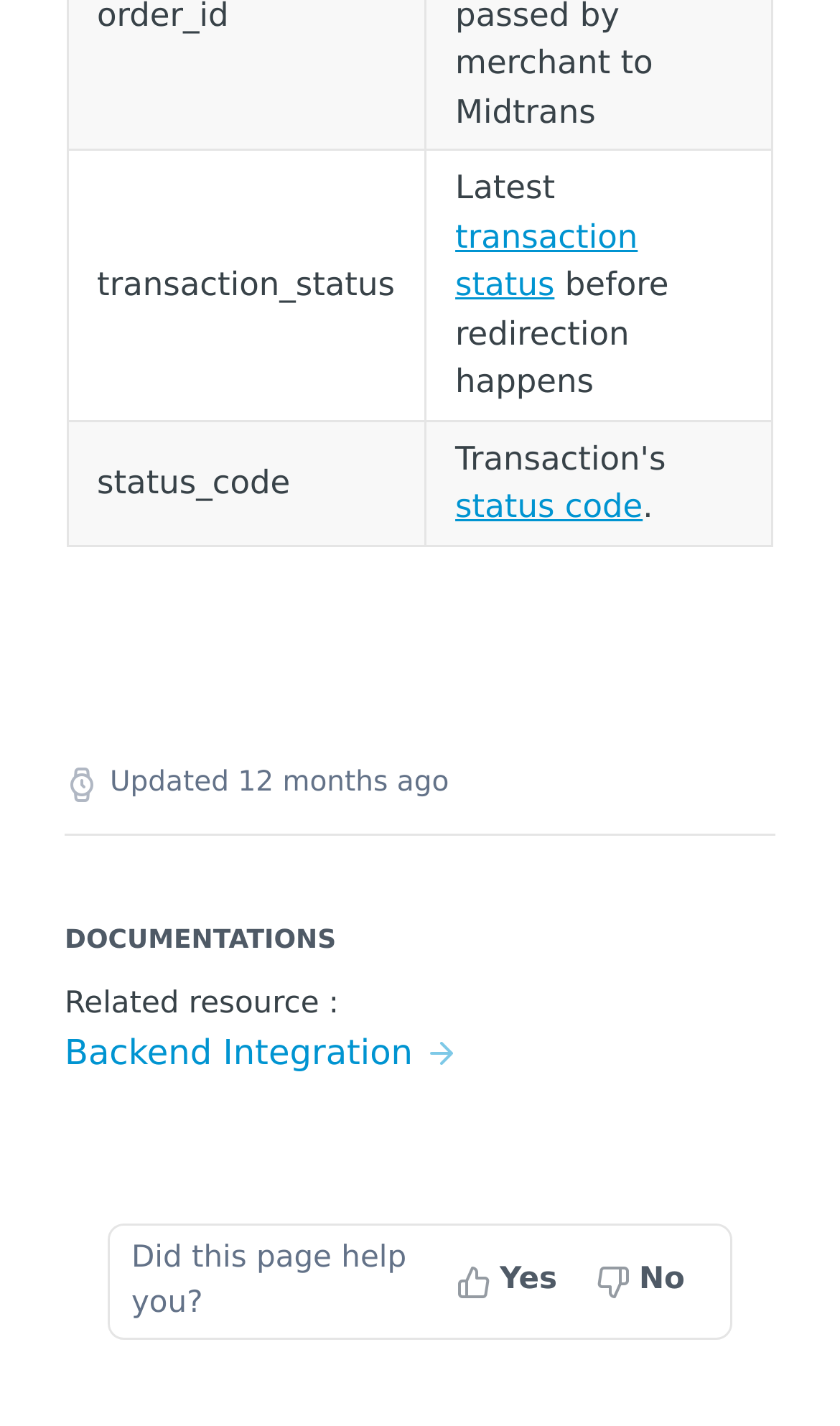Provide a single word or phrase answer to the question: 
What is the text next to the 'Updated' static text?

12 months ago